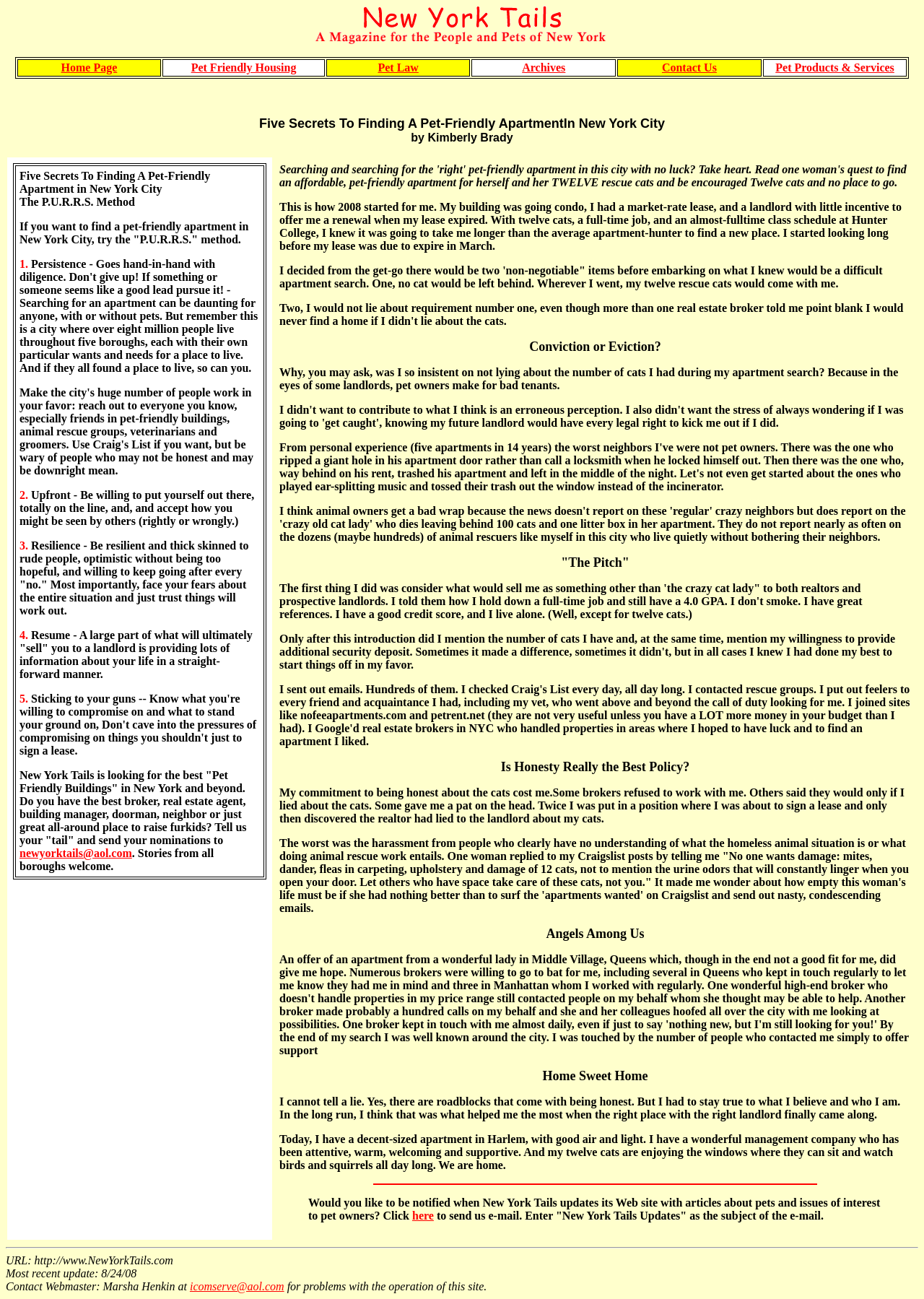Pinpoint the bounding box coordinates of the area that should be clicked to complete the following instruction: "Check for updates on pet-related articles". The coordinates must be given as four float numbers between 0 and 1, i.e., [left, top, right, bottom].

[0.334, 0.921, 0.953, 0.941]